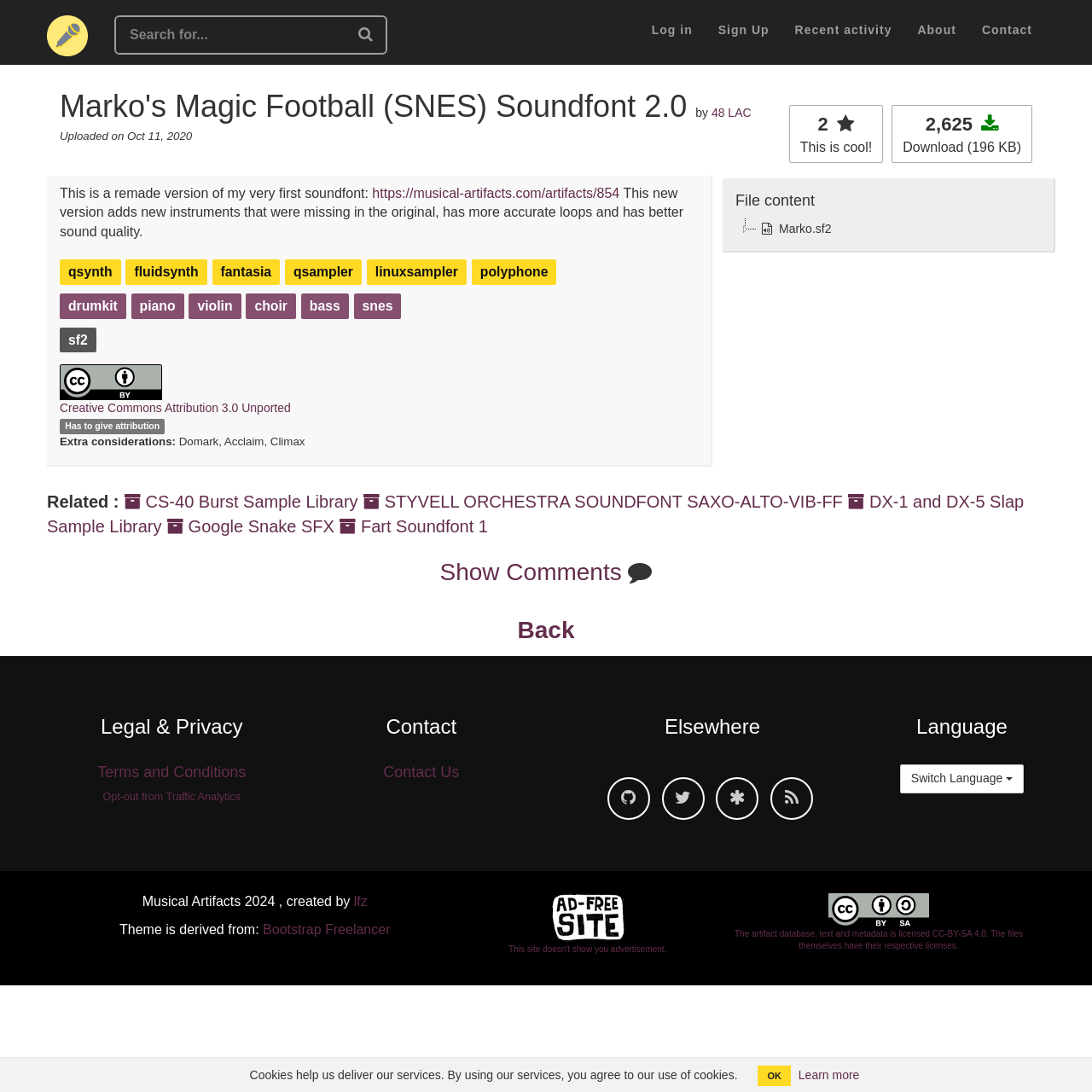Find the bounding box coordinates of the clickable area that will achieve the following instruction: "Search for soundfonts".

[0.105, 0.014, 0.355, 0.05]